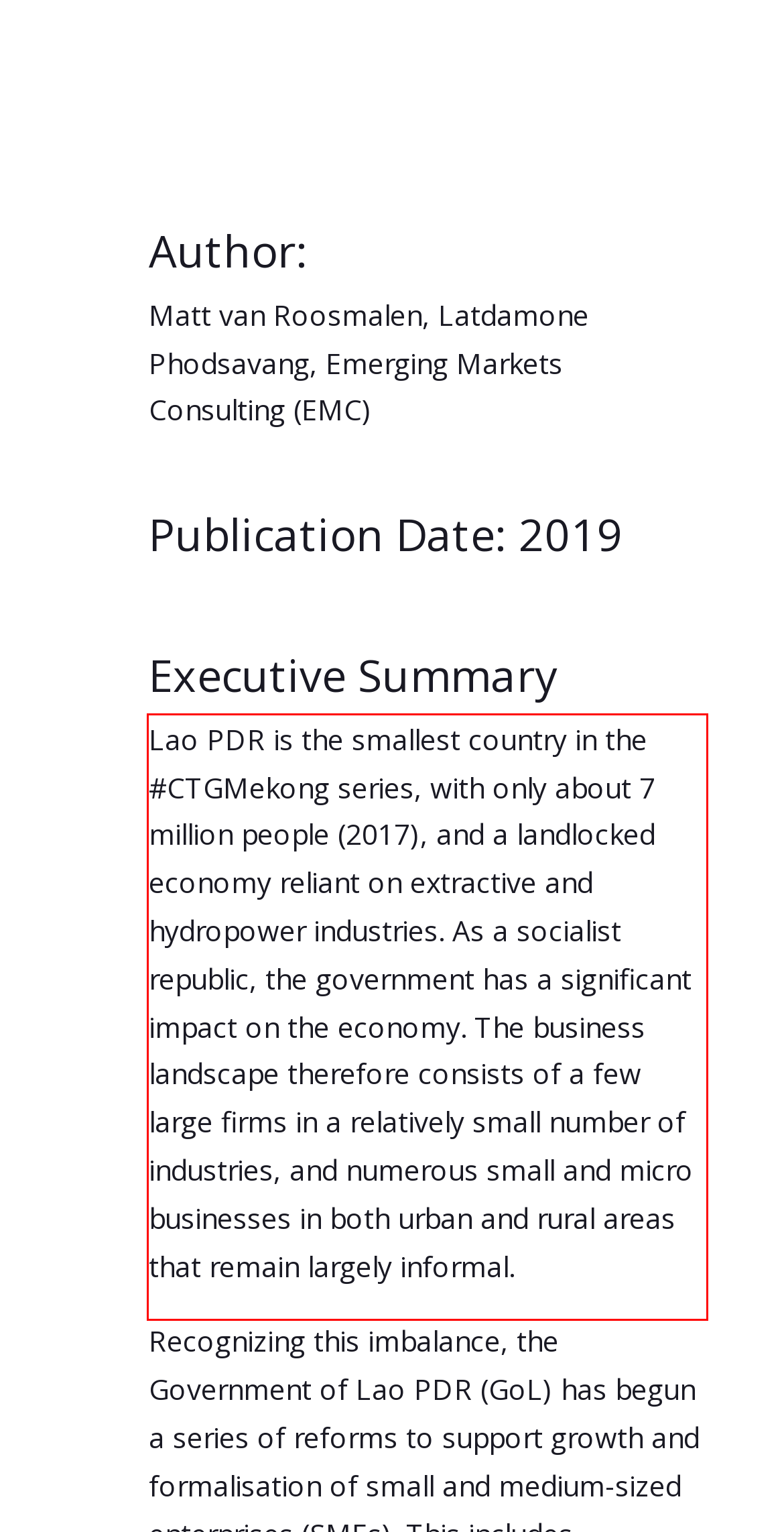Please analyze the provided webpage screenshot and perform OCR to extract the text content from the red rectangle bounding box.

Lao PDR is the smallest country in the #CTGMekong series, with only about 7 million people (2017), and a landlocked economy reliant on extractive and hydropower industries. As a socialist republic, the government has a significant impact on the economy. The business landscape therefore consists of a few large firms in a relatively small number of industries, and numerous small and micro businesses in both urban and rural areas that remain largely informal.